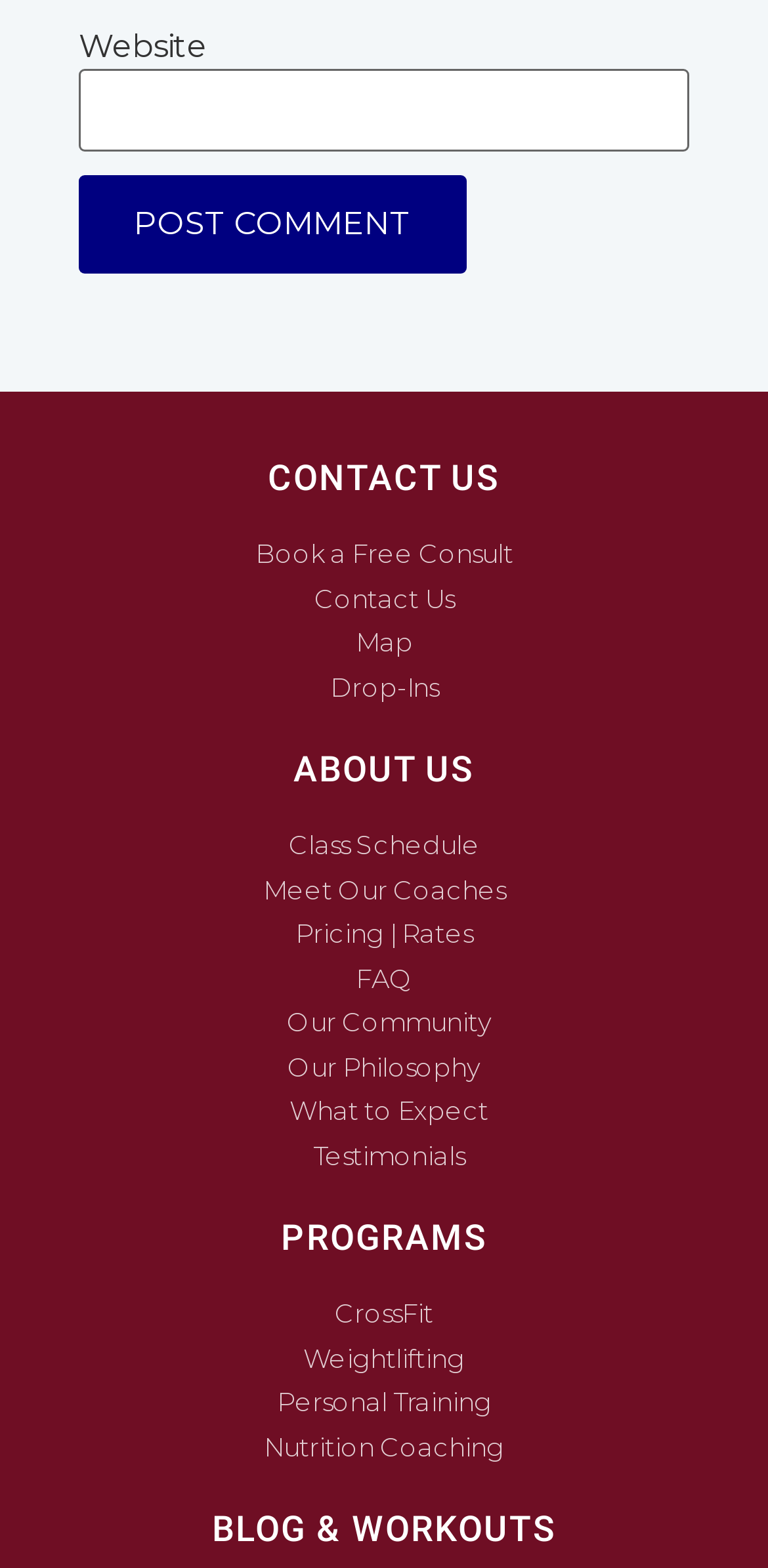What are the main sections of the website?
Please answer the question as detailed as possible based on the image.

The website has four main sections, each represented by a heading element: 'CONTACT US', 'ABOUT US', 'PROGRAMS', and 'BLOG & WORKOUTS'. These sections are likely to contain relevant information and links.